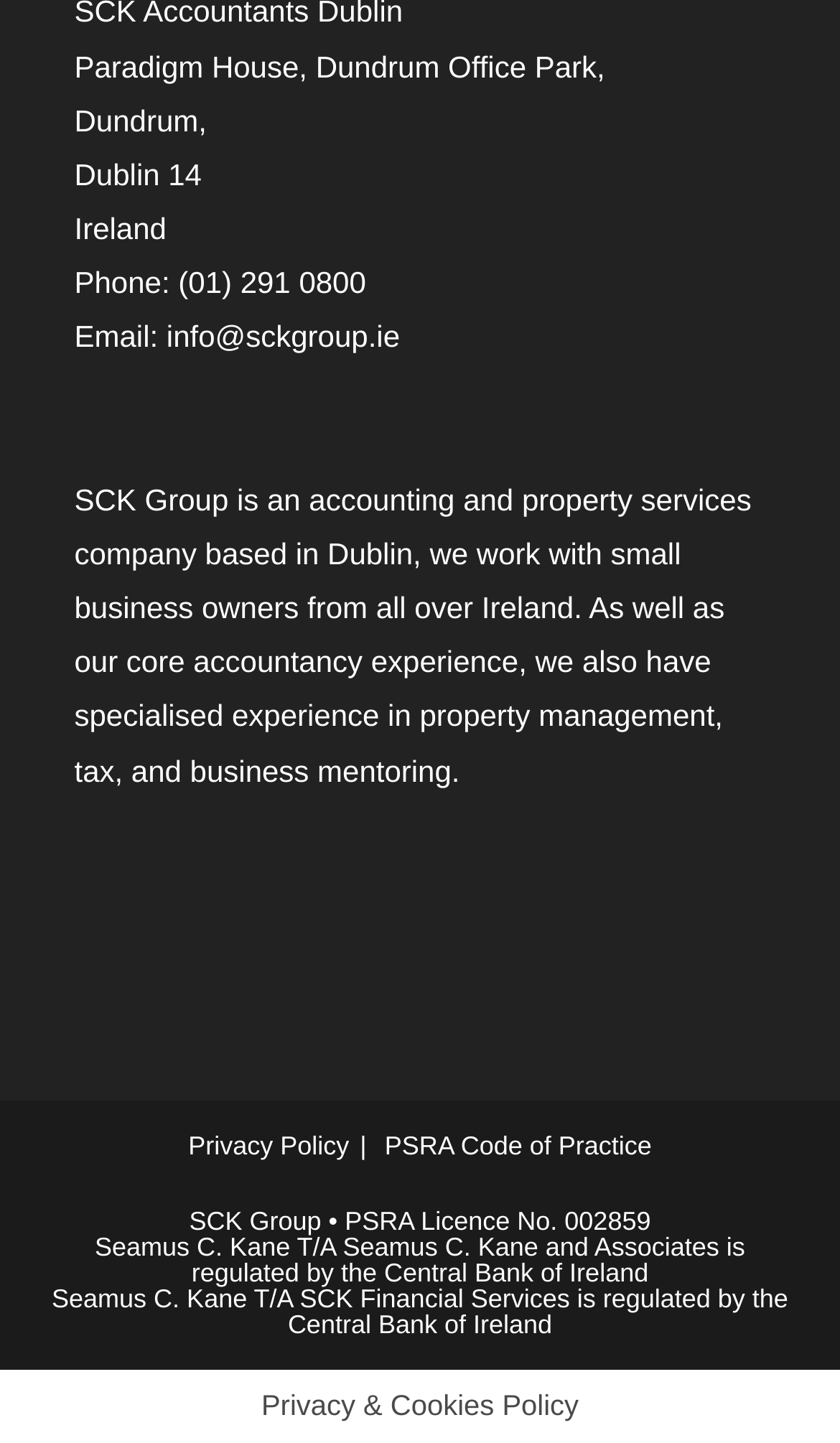How many links are there at the bottom of the webpage?
Using the image, respond with a single word or phrase.

4